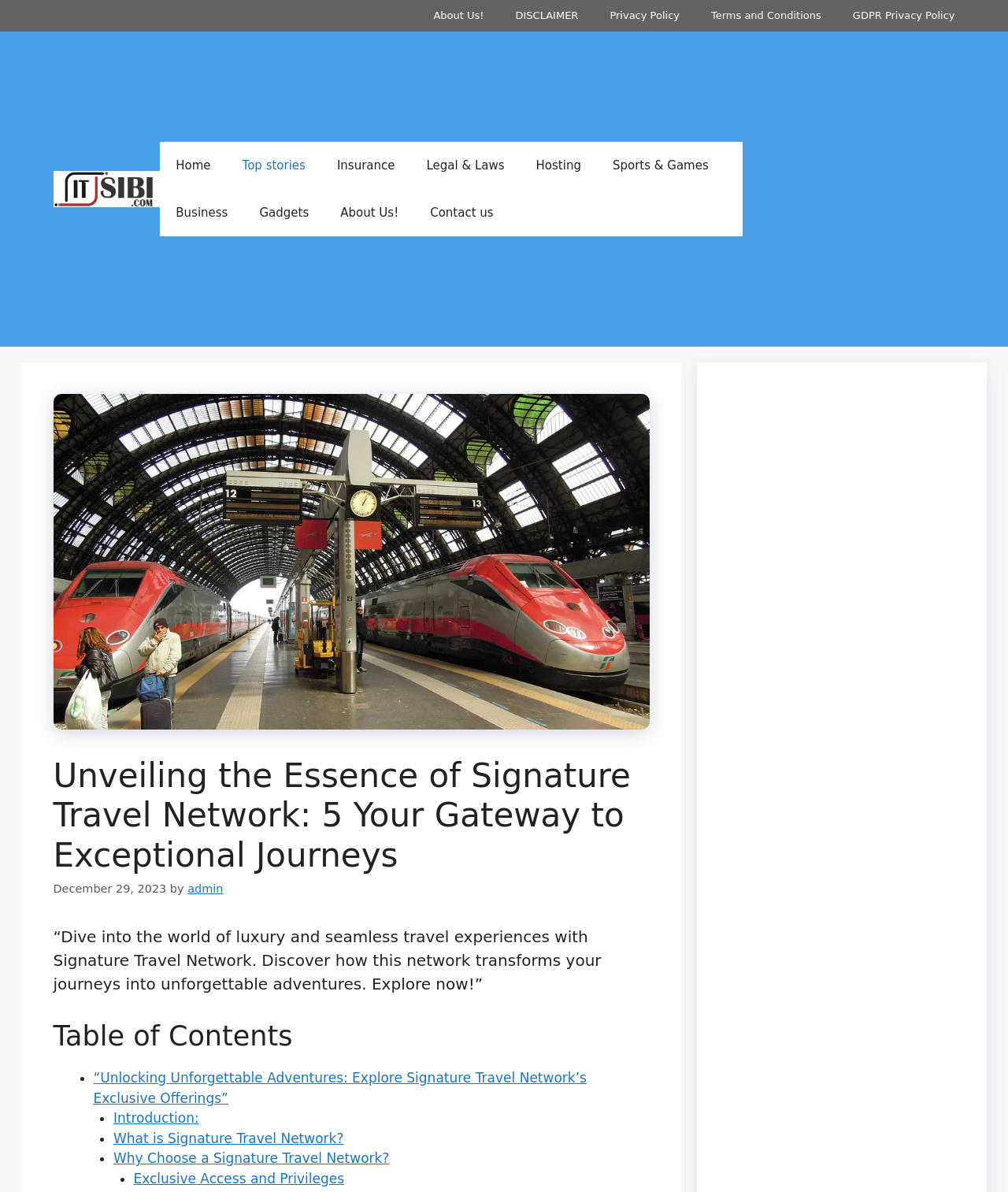Identify the bounding box coordinates of the HTML element based on this description: "Introduction:".

[0.112, 0.931, 0.197, 0.945]